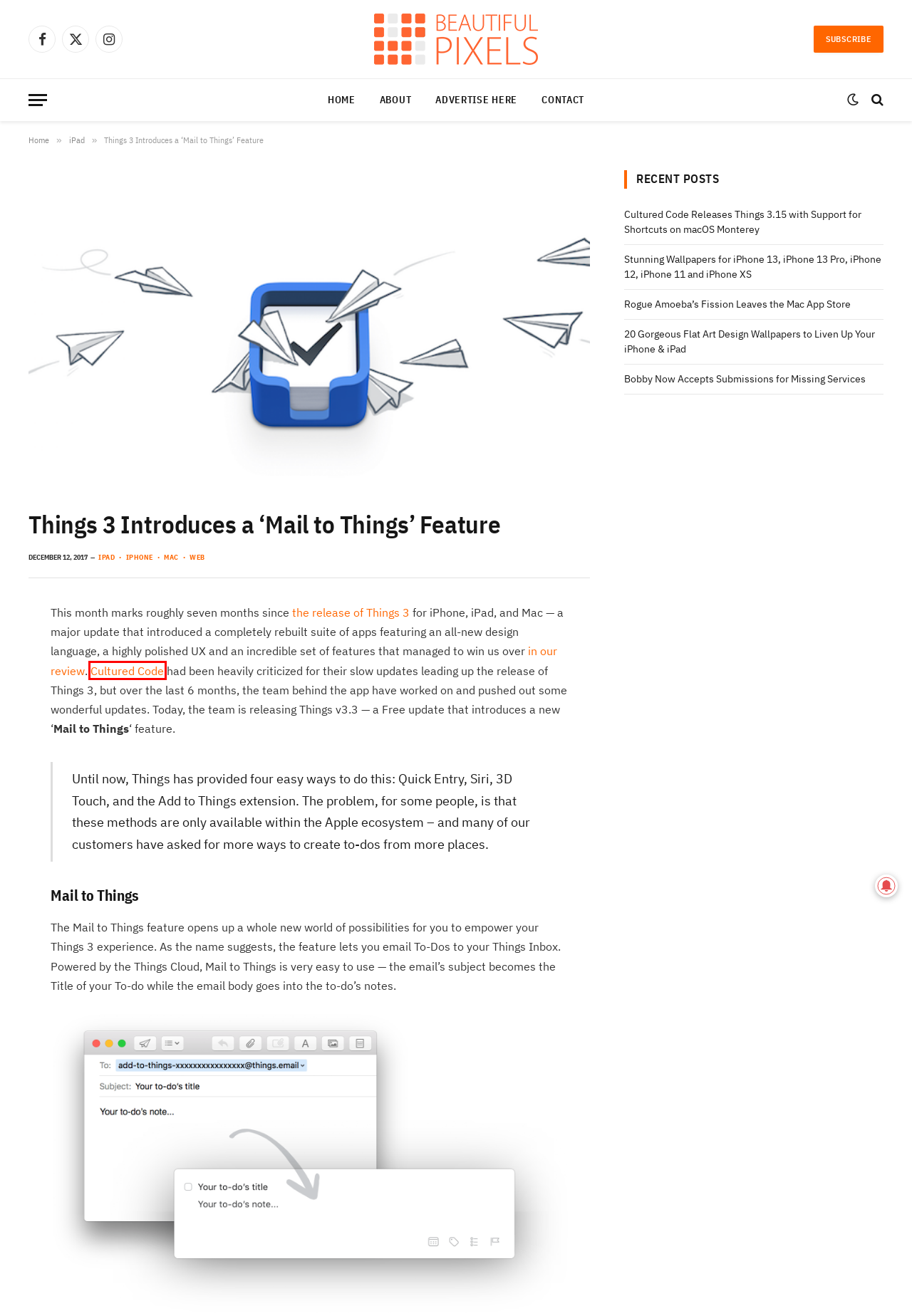Provided is a screenshot of a webpage with a red bounding box around an element. Select the most accurate webpage description for the page that appears after clicking the highlighted element. Here are the candidates:
A. Things 3: The Return of the Delightful To-Do App from Cultured Code • Beautiful Pixels
B. Web  • Beautiful Pixels
C. Advertise on Beautiful Pixels • Beautiful Pixels
D. Cultured Code
E. Contact • Beautiful Pixels
F. Rogue Amoeba's Fission Leaves the Mac App Store • Beautiful Pixels
G. Beautiful Pixels
H. About Beautiful Pixels

D